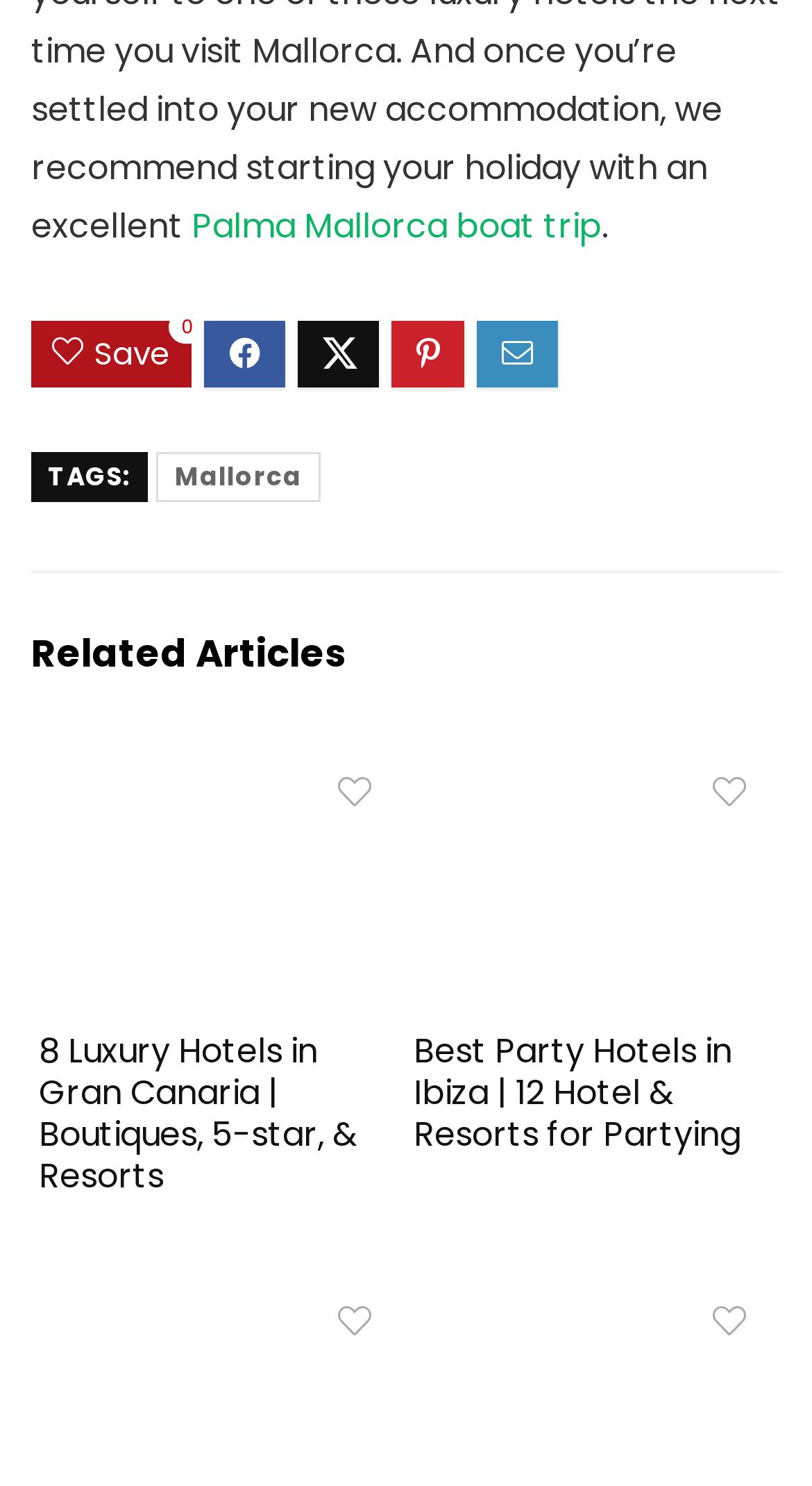Identify the bounding box coordinates for the region of the element that should be clicked to carry out the instruction: "Click on the link to Palma Mallorca boat trip". The bounding box coordinates should be four float numbers between 0 and 1, i.e., [left, top, right, bottom].

[0.236, 0.136, 0.741, 0.168]